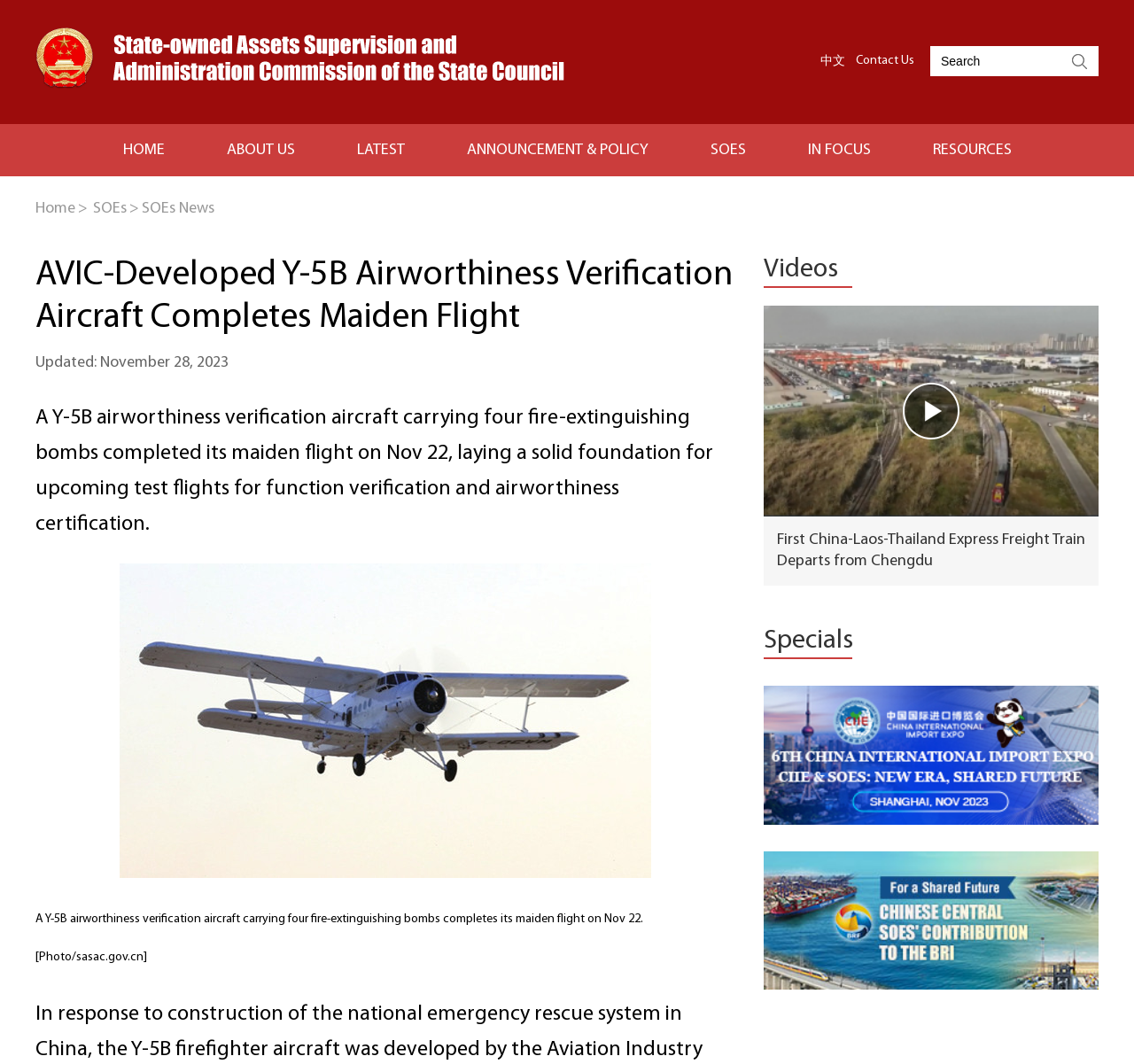What is the date of the update?
We need a detailed and exhaustive answer to the question. Please elaborate.

I found the answer by looking at the StaticText element with the text 'Updated: November 28, 2023' which is located at the top of the webpage.